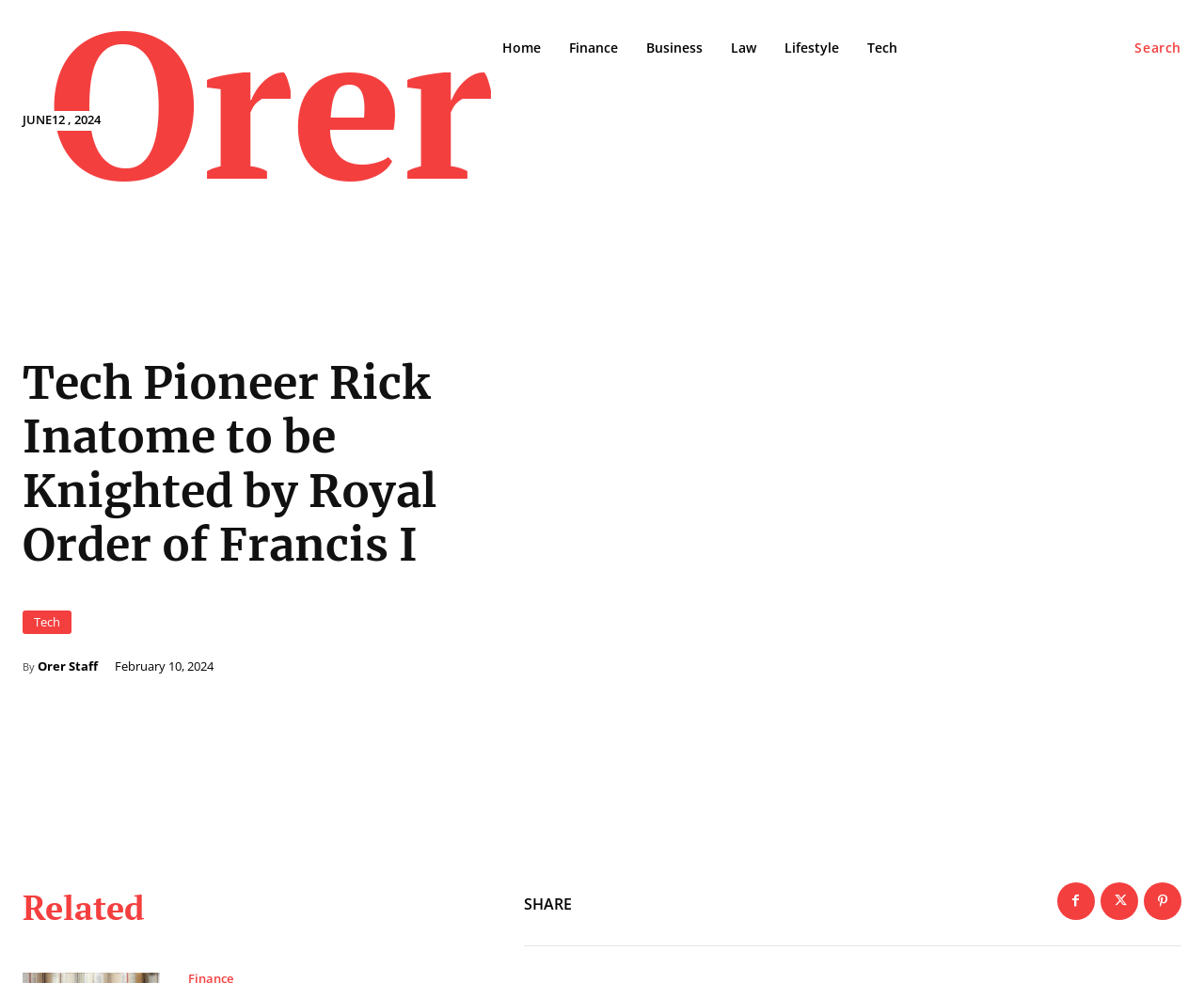Given the webpage screenshot, identify the bounding box of the UI element that matches this description: "Twitter".

[0.877, 0.874, 0.908, 0.913]